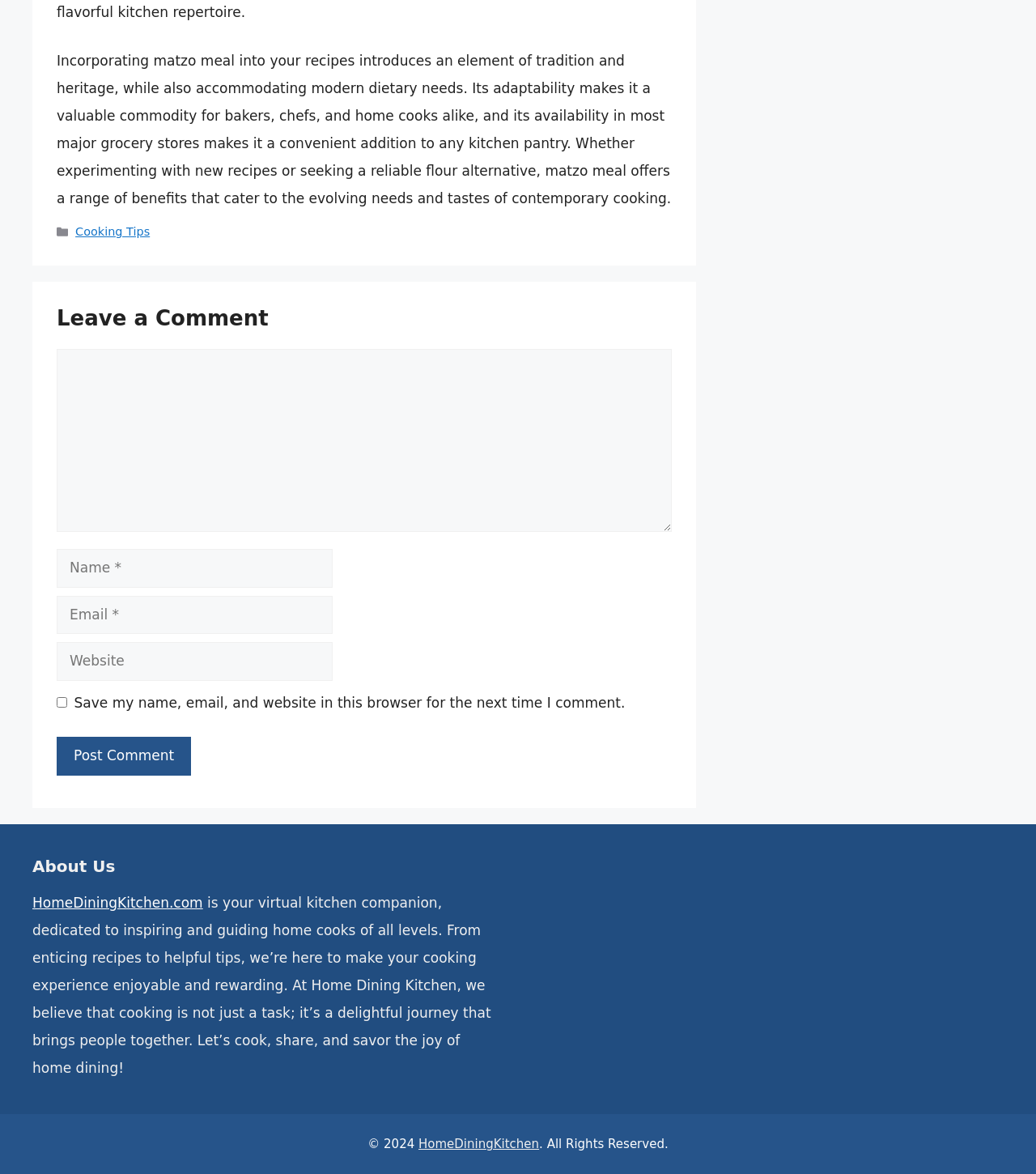Predict the bounding box coordinates for the UI element described as: "parent_node: Comment name="comment"". The coordinates should be four float numbers between 0 and 1, presented as [left, top, right, bottom].

[0.055, 0.297, 0.648, 0.453]